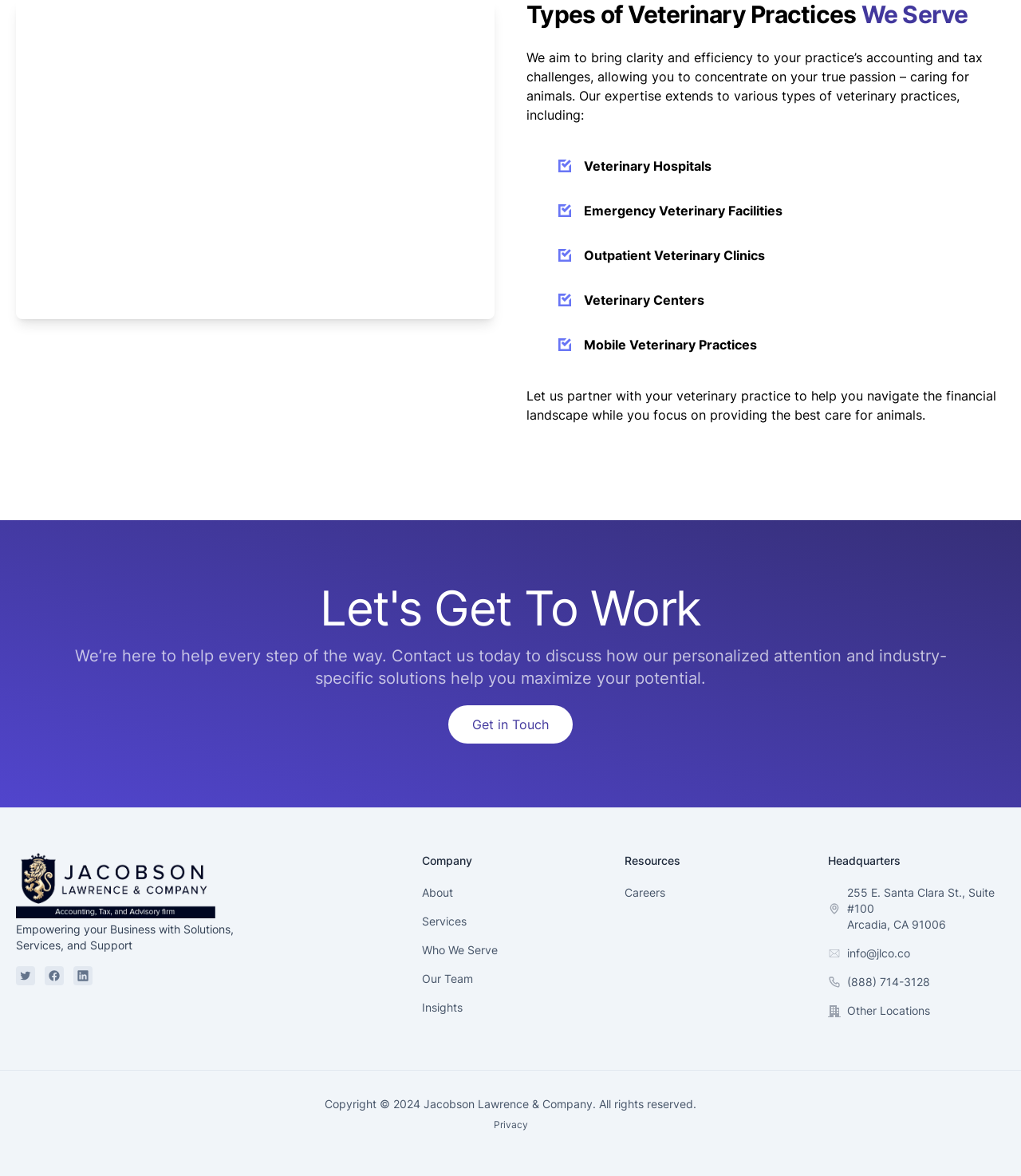What is the company's name?
Using the visual information, respond with a single word or phrase.

Jacobson Lawrence